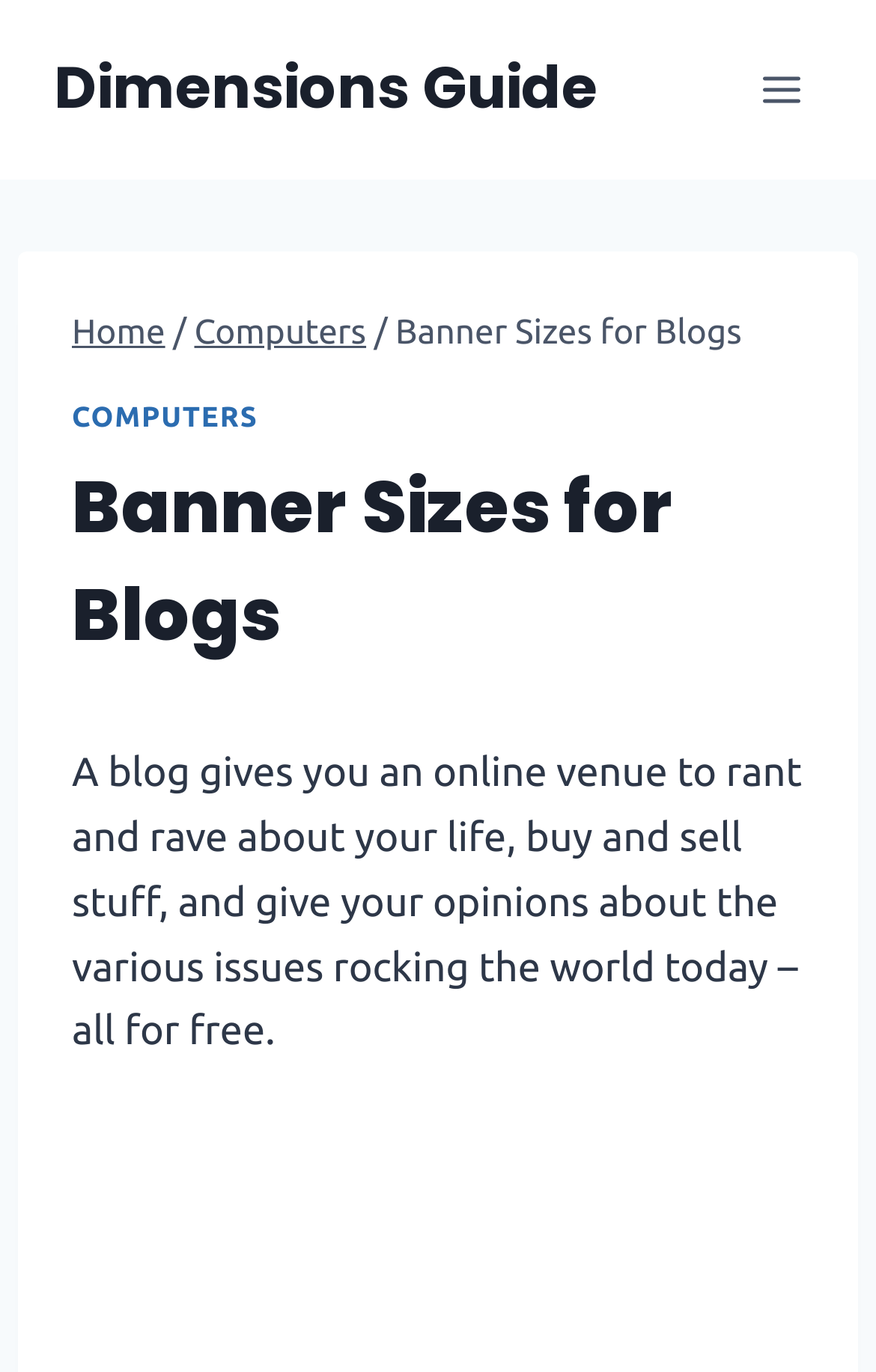Please answer the following question using a single word or phrase: 
How many navigation links are in the breadcrumbs?

3